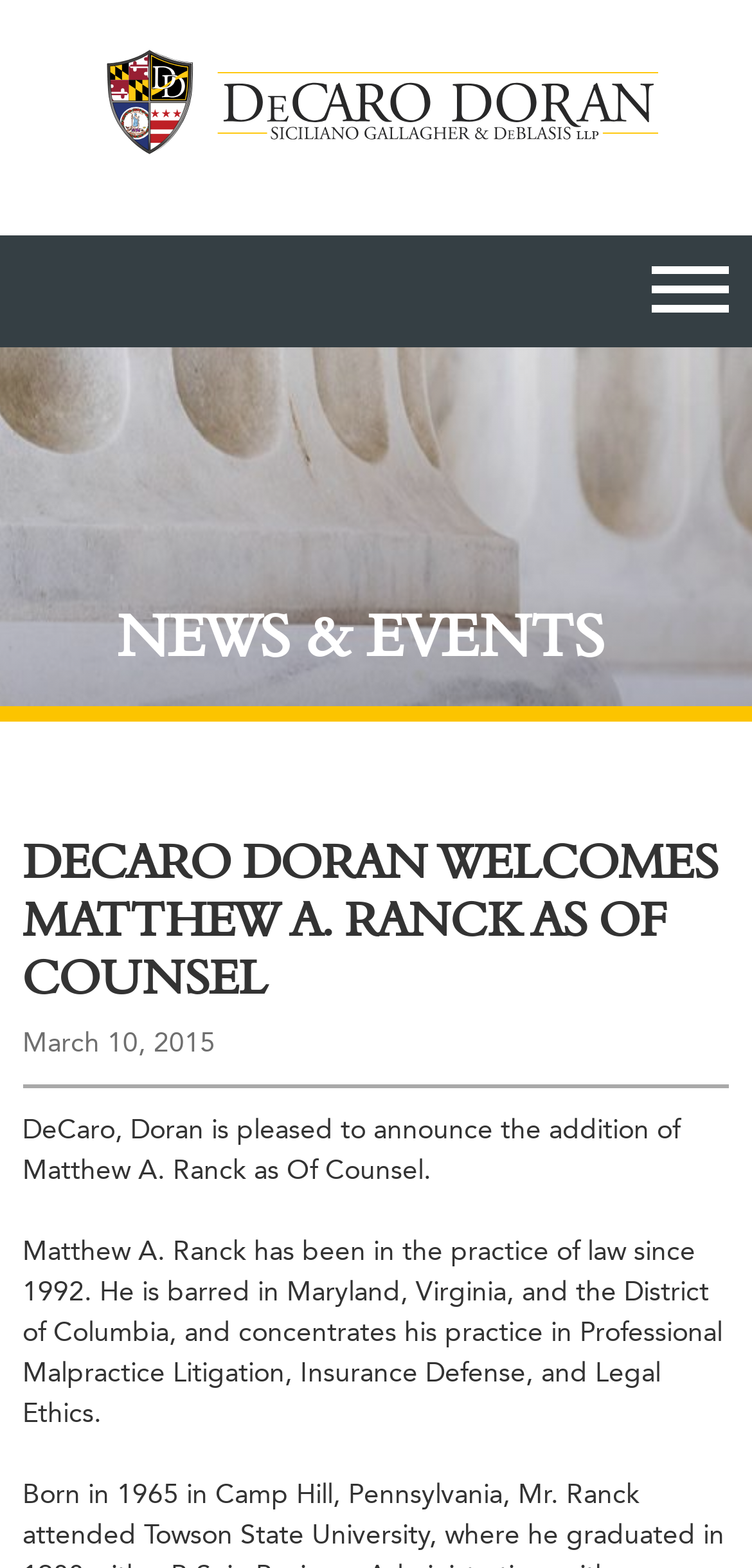What is the name of the law firm?
Based on the image, give a one-word or short phrase answer.

DeCaro, Doran